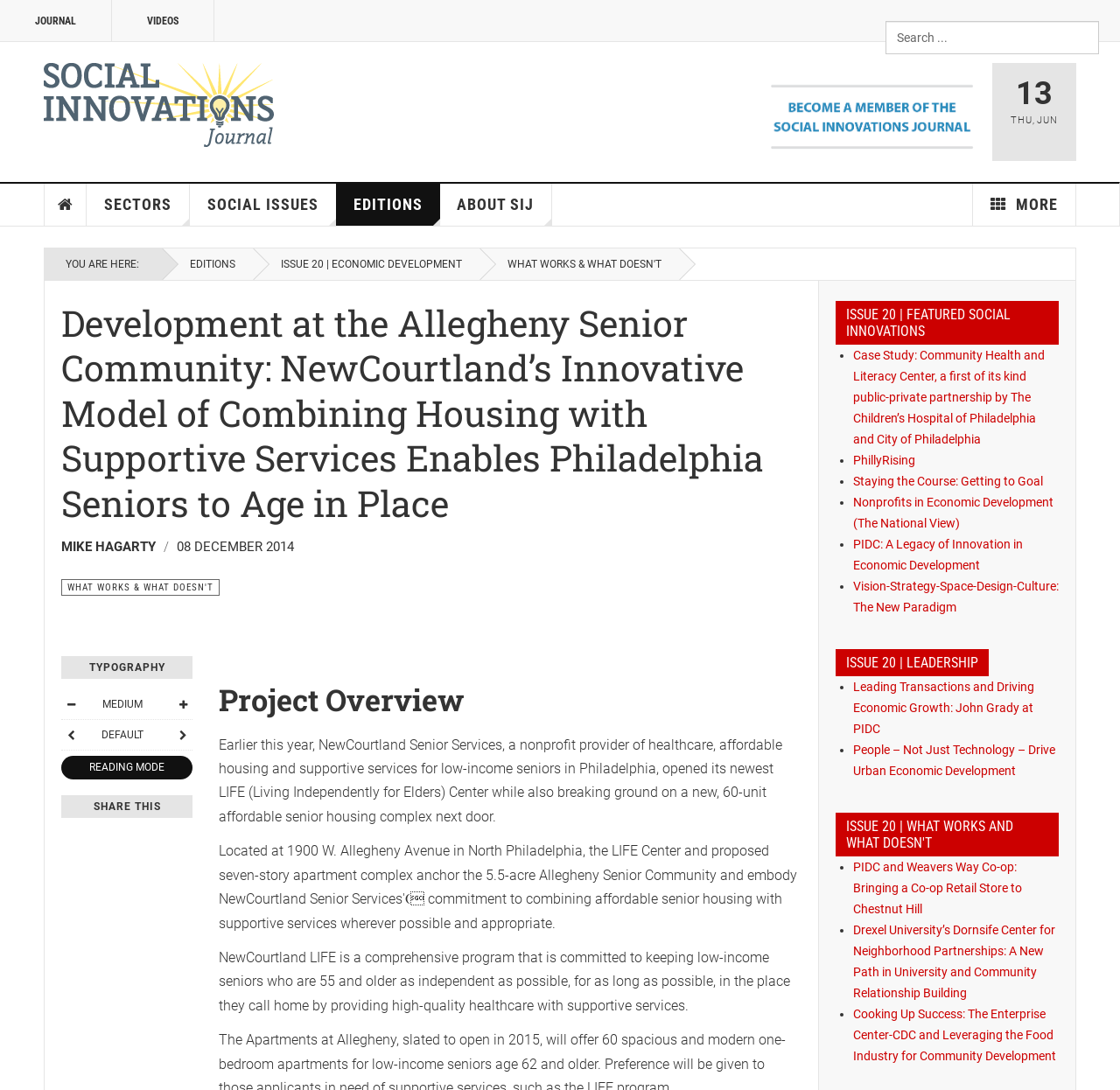Please locate the bounding box coordinates of the element that should be clicked to complete the given instruction: "Read the article about Development at the Allegheny Senior Community".

[0.055, 0.276, 0.715, 0.482]